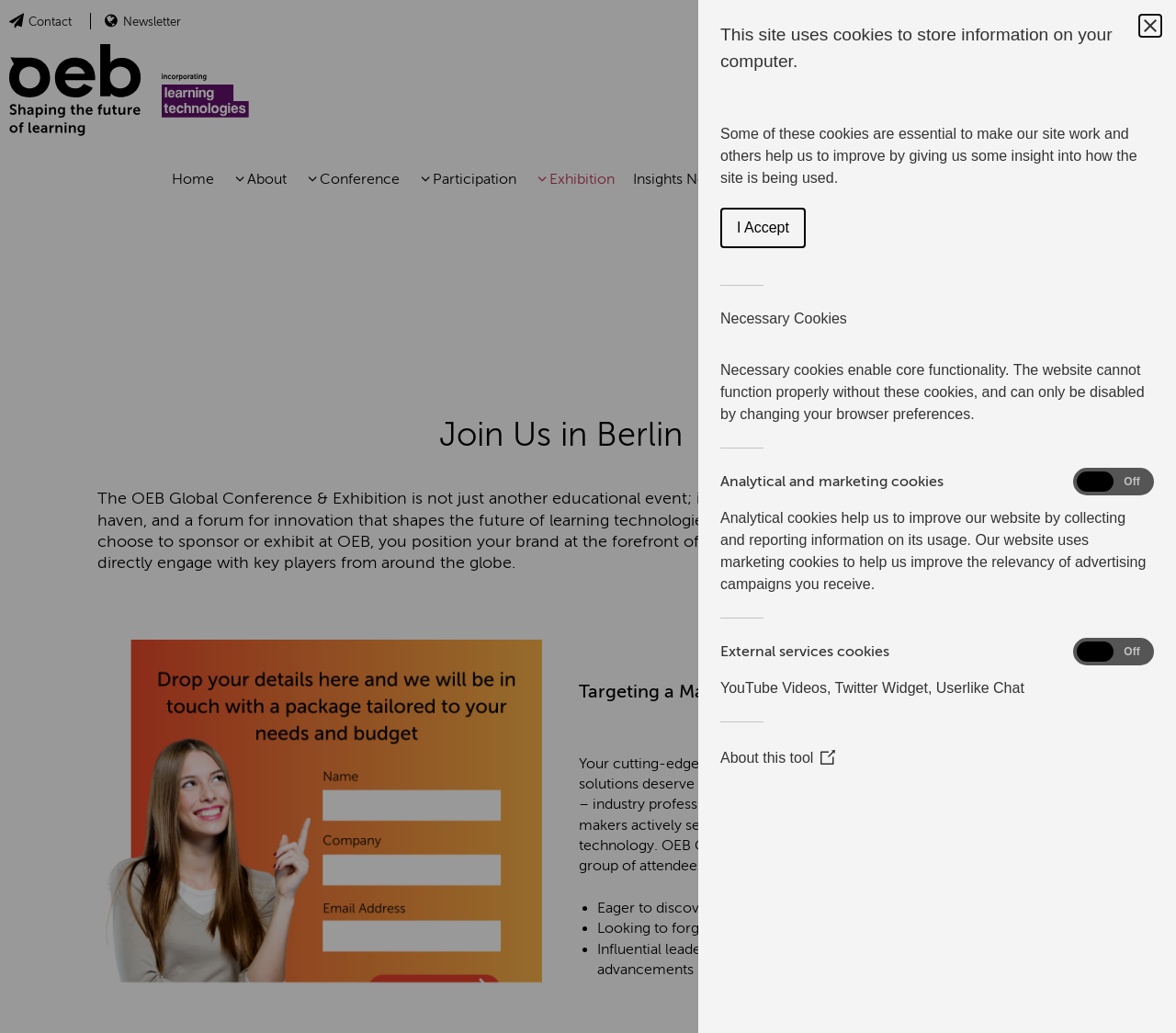Using the description: "parent_node: External services cookies", identify the bounding box of the corresponding UI element in the screenshot.

[0.916, 0.621, 0.978, 0.641]